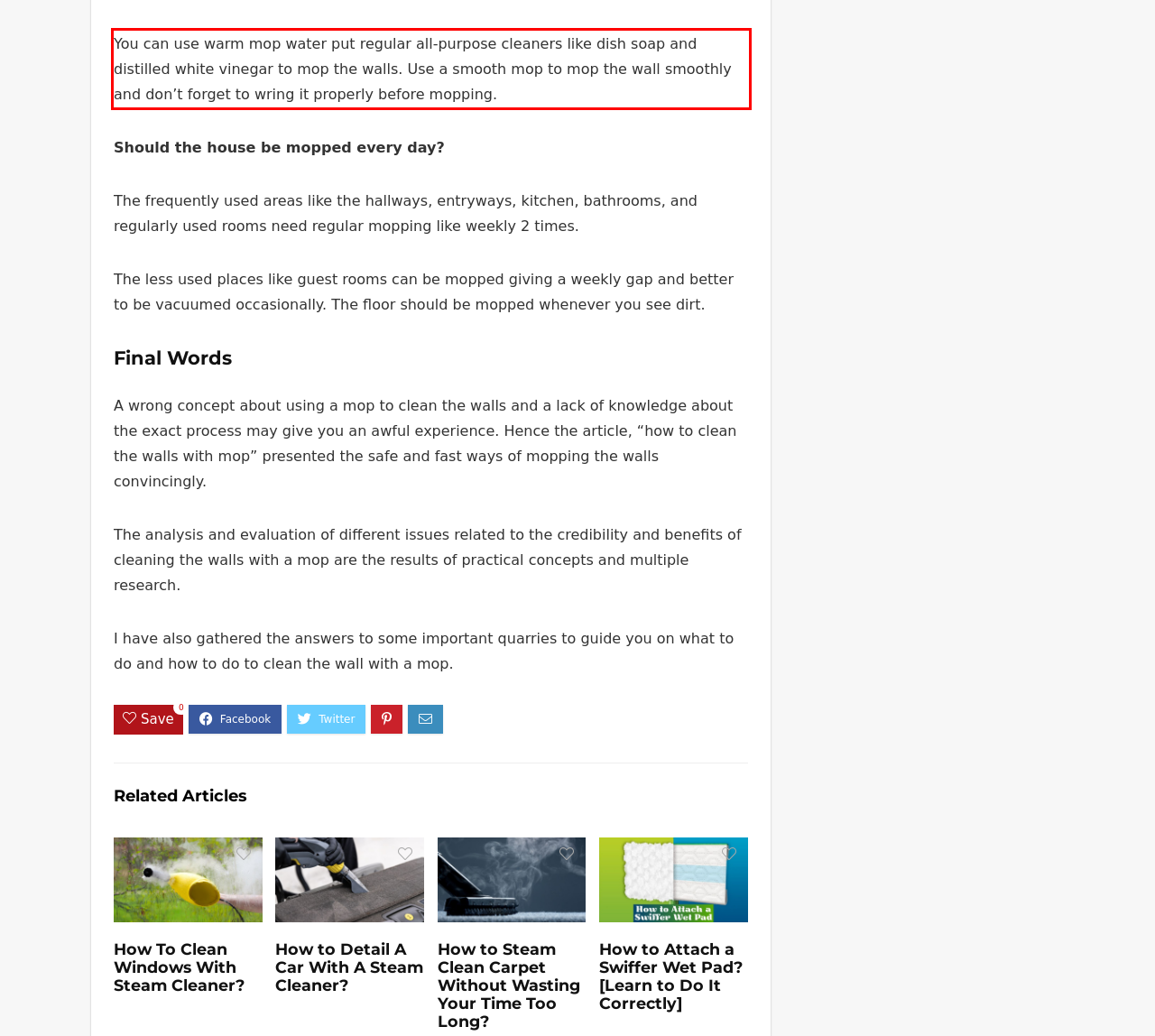Given a webpage screenshot, identify the text inside the red bounding box using OCR and extract it.

You can use warm mop water put regular all-purpose cleaners like dish soap and distilled white vinegar to mop the walls. Use a smooth mop to mop the wall smoothly and don’t forget to wring it properly before mopping.